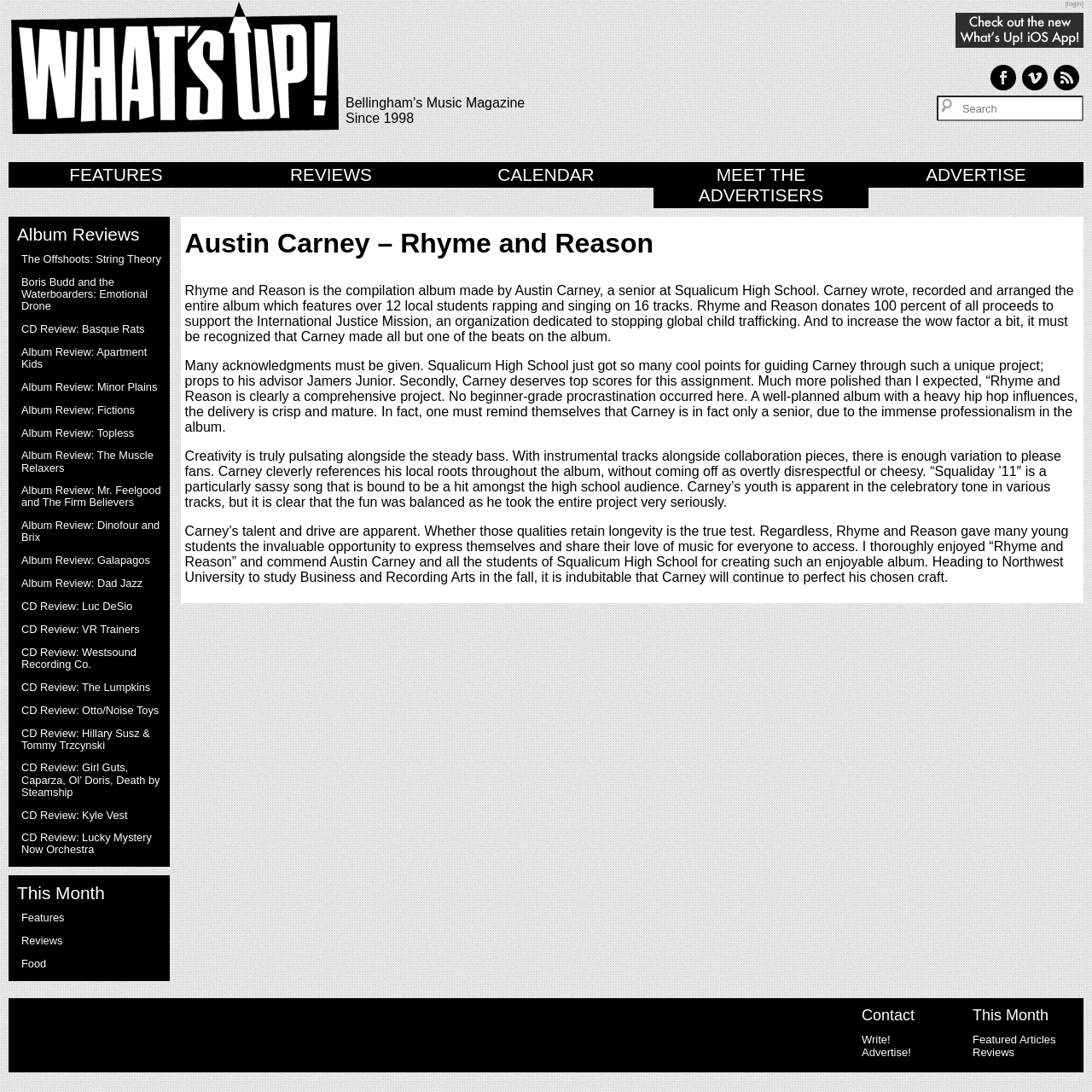Please identify the bounding box coordinates of the clickable area that will fulfill the following instruction: "Search for something". The coordinates should be in the format of four float numbers between 0 and 1, i.e., [left, top, right, bottom].

[0.858, 0.088, 0.992, 0.111]